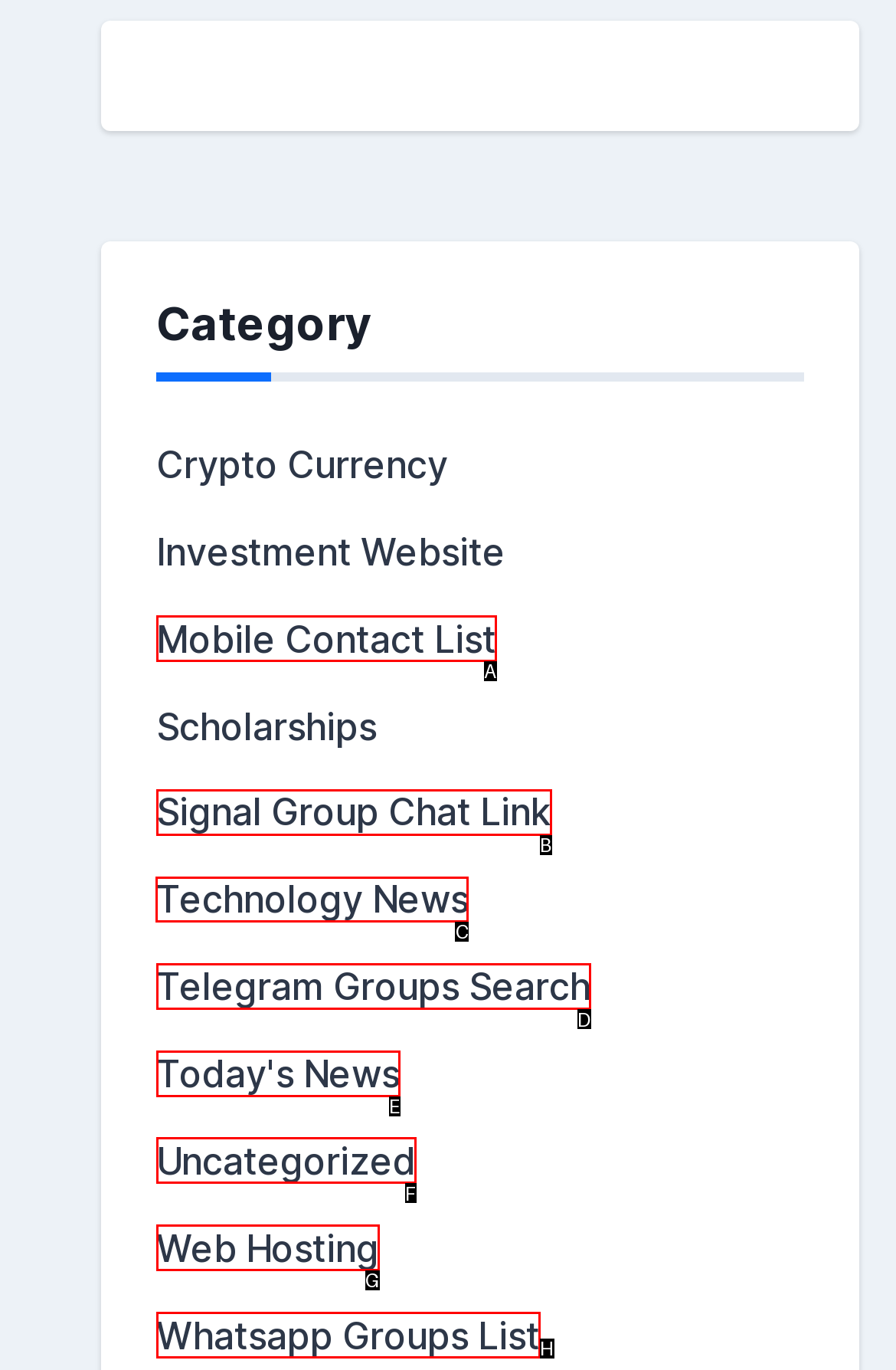Tell me which one HTML element I should click to complete the following task: Explore Technology News
Answer with the option's letter from the given choices directly.

C